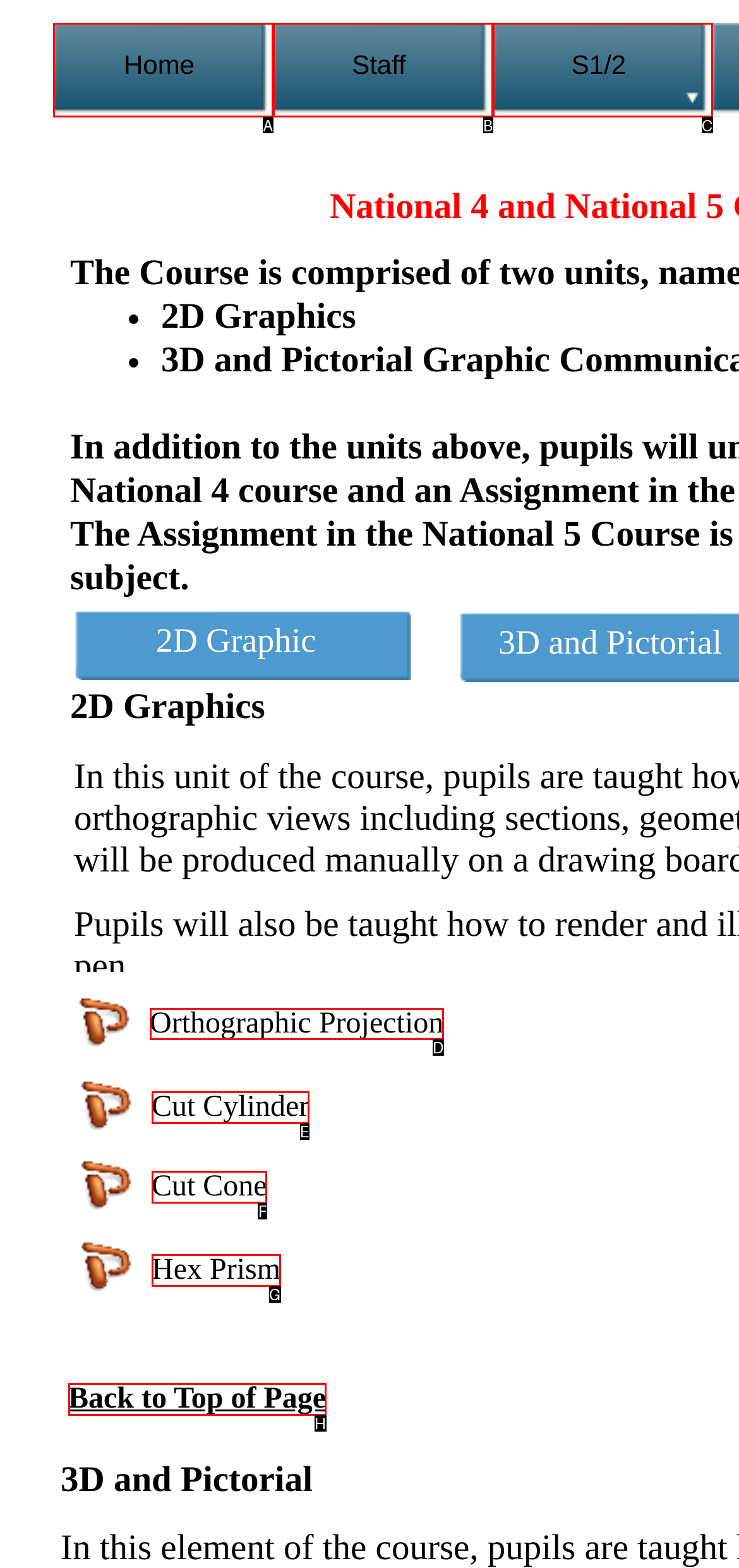Identify the correct option to click in order to accomplish the task: learn about orthographic projection Provide your answer with the letter of the selected choice.

D